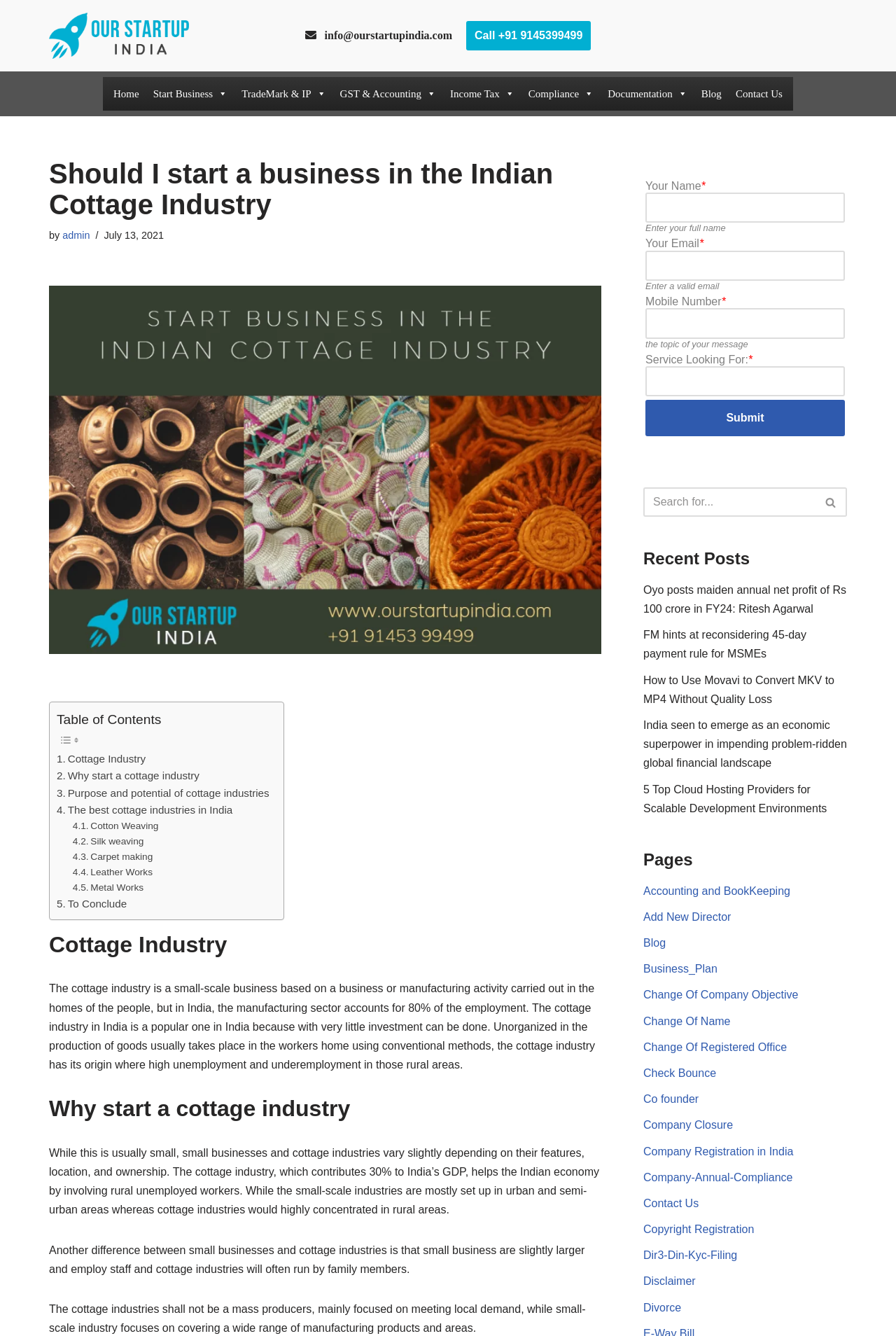Extract the main title from the webpage and generate its text.

Should I start a business in the Indian Cottage Industry